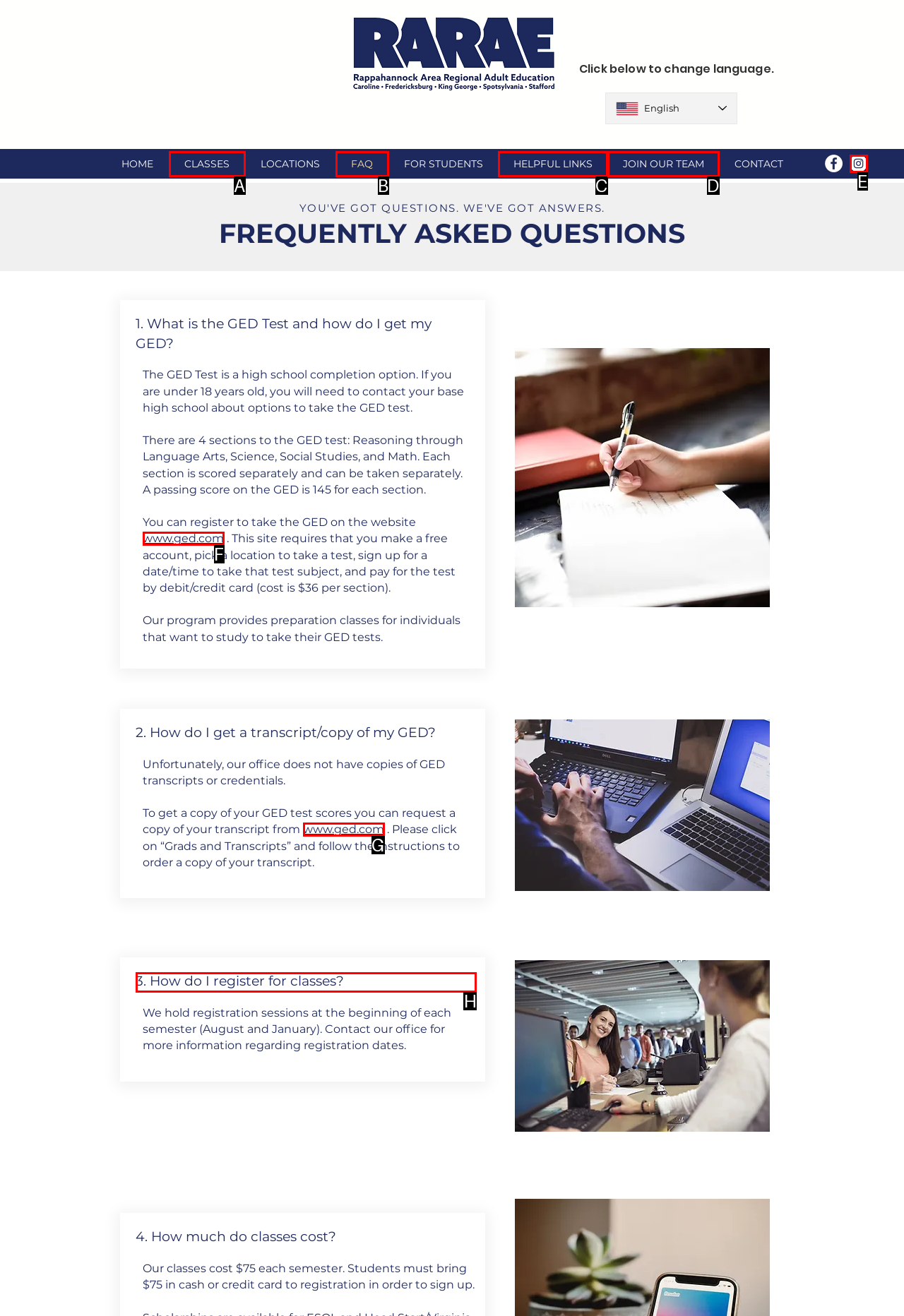Identify the correct UI element to click on to achieve the following task: Click on the 'Technology' link Respond with the corresponding letter from the given choices.

None